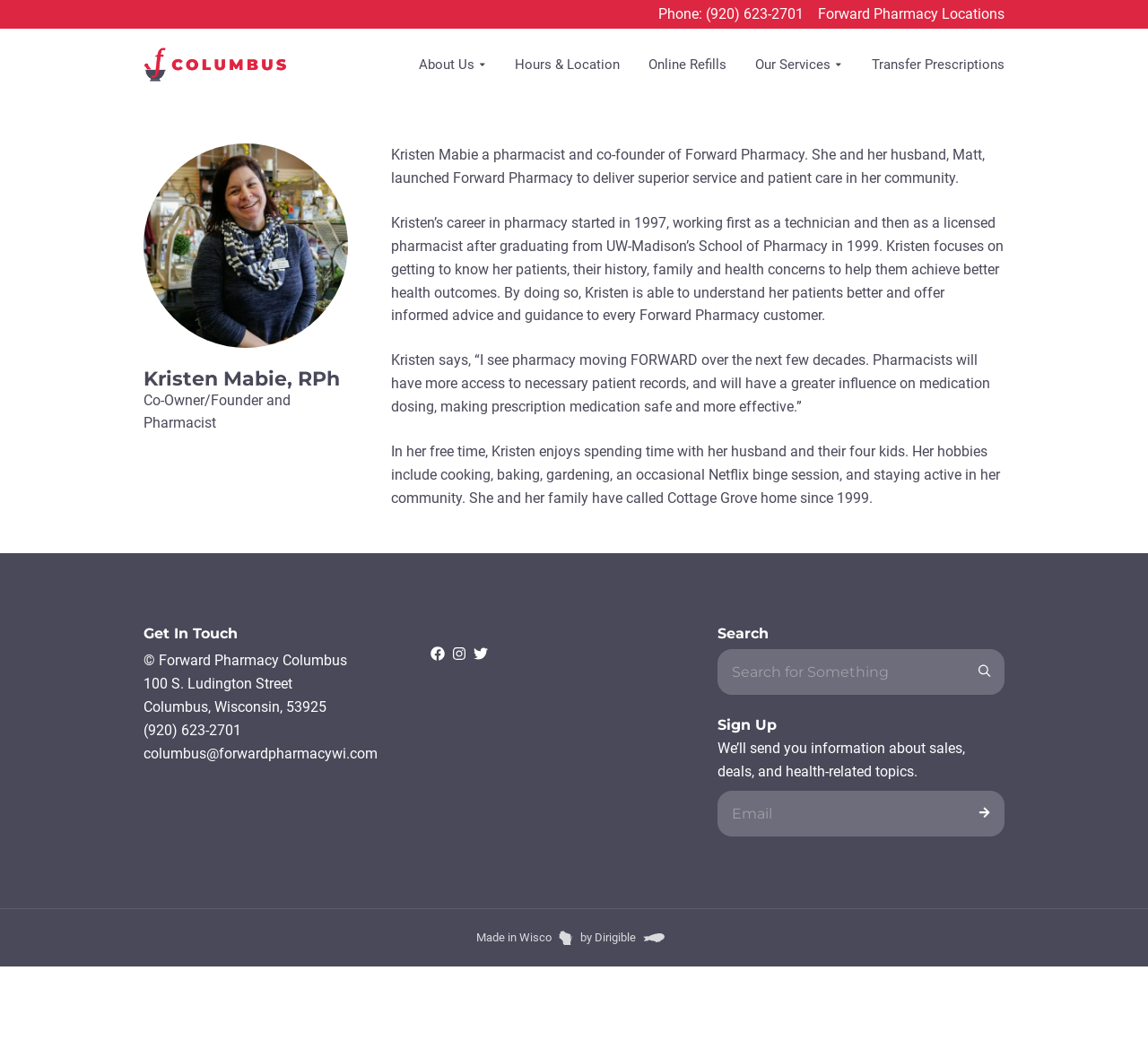Please analyze the image and provide a thorough answer to the question:
What is the address of Forward Pharmacy Columbus?

The address of Forward Pharmacy Columbus is mentioned in the StaticText elements with IDs 292, 296, 298, and 302. The address is '100 S. Ludington Street' in Wisconsin, with the zip code '53925'.